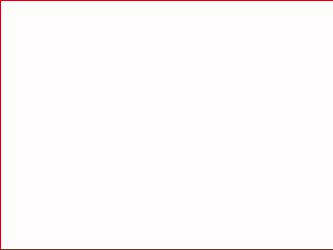Give a one-word or one-phrase response to the question: 
What options are provided to subscribe to the horoscope?

Email address and full name